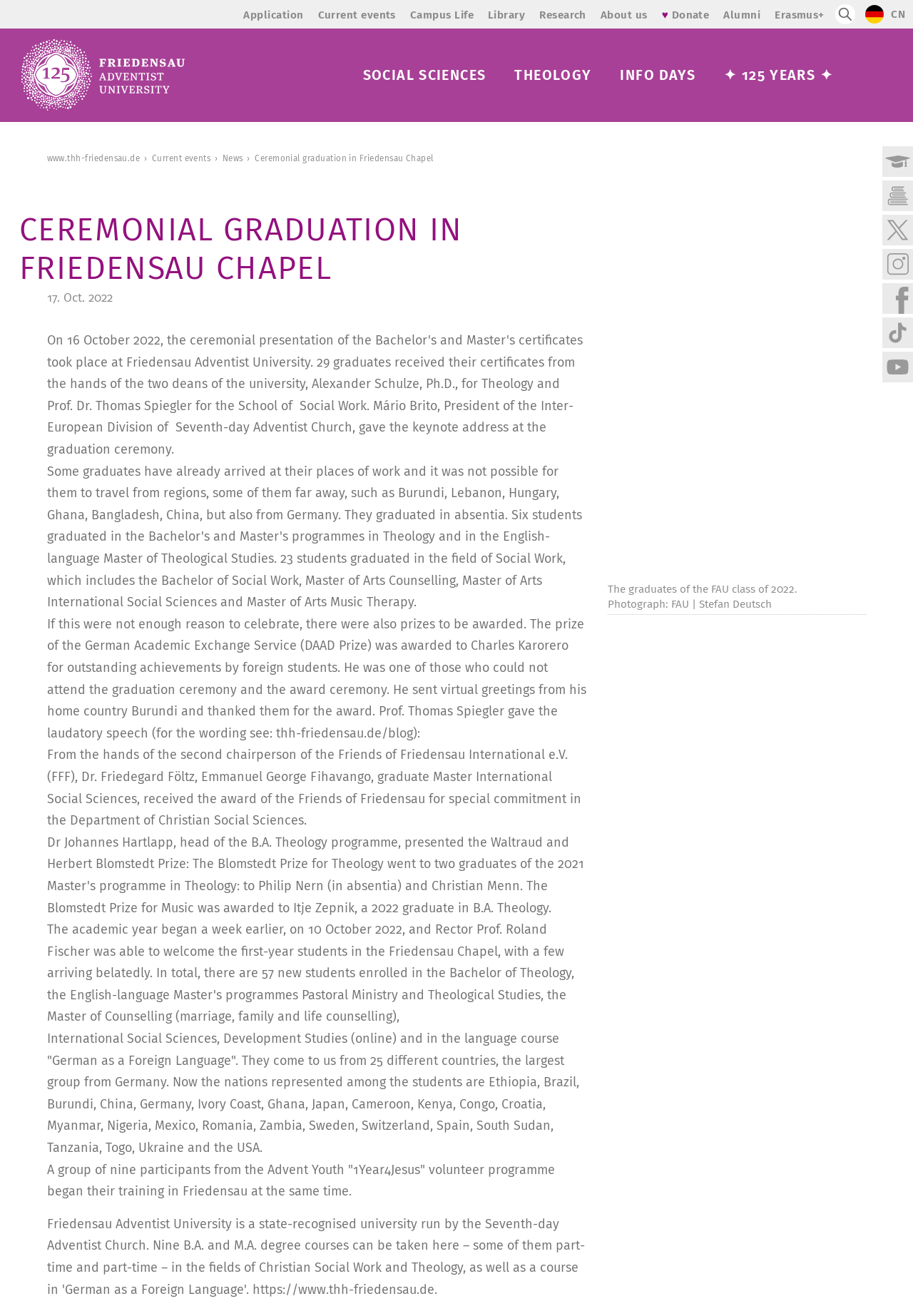Can you show the bounding box coordinates of the region to click on to complete the task described in the instruction: "Click the 'Application' link"?

[0.267, 0.007, 0.332, 0.016]